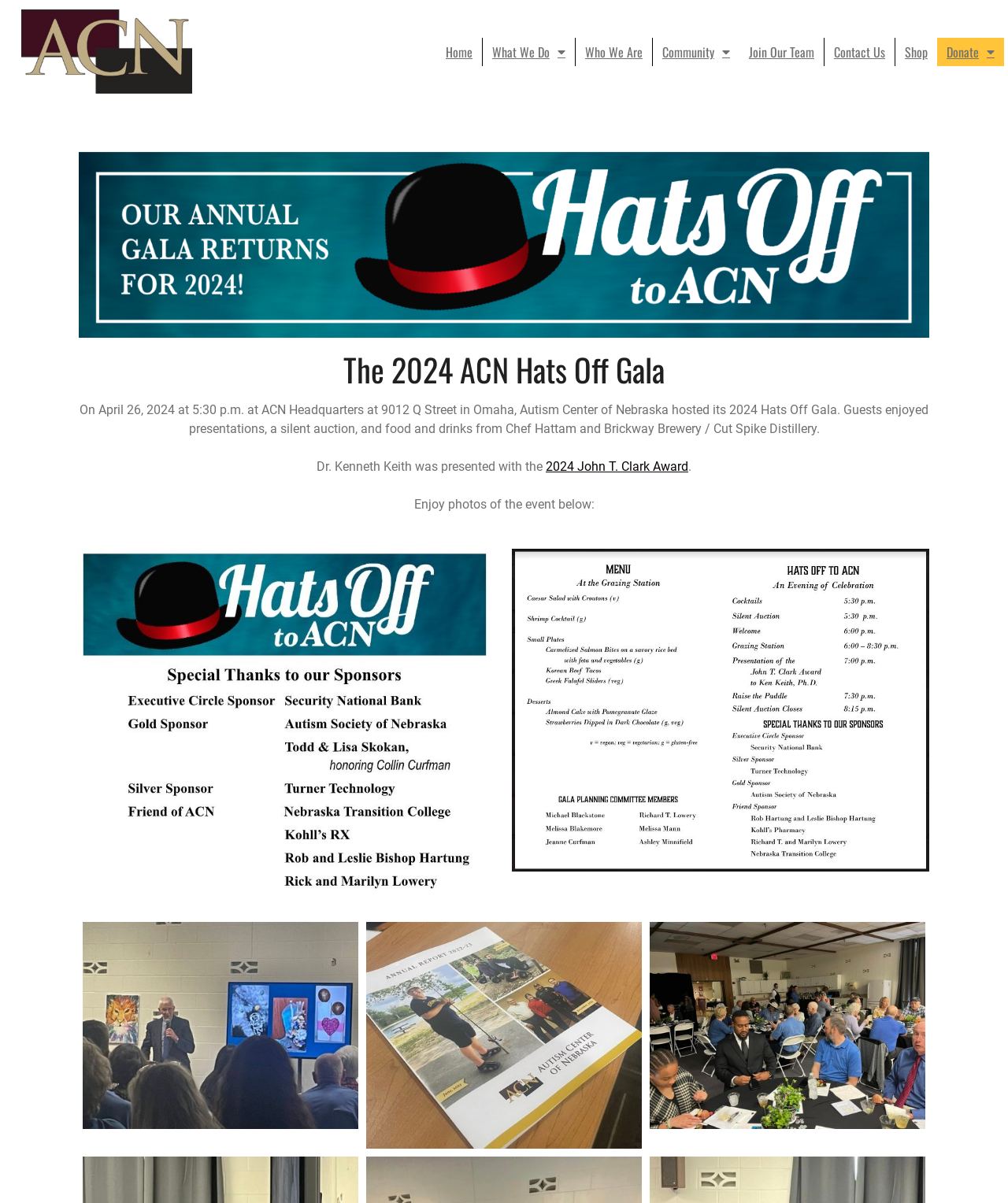Please reply to the following question with a single word or a short phrase:
What award was presented to Dr. Kenneth Keith?

2024 John T. Clark Award